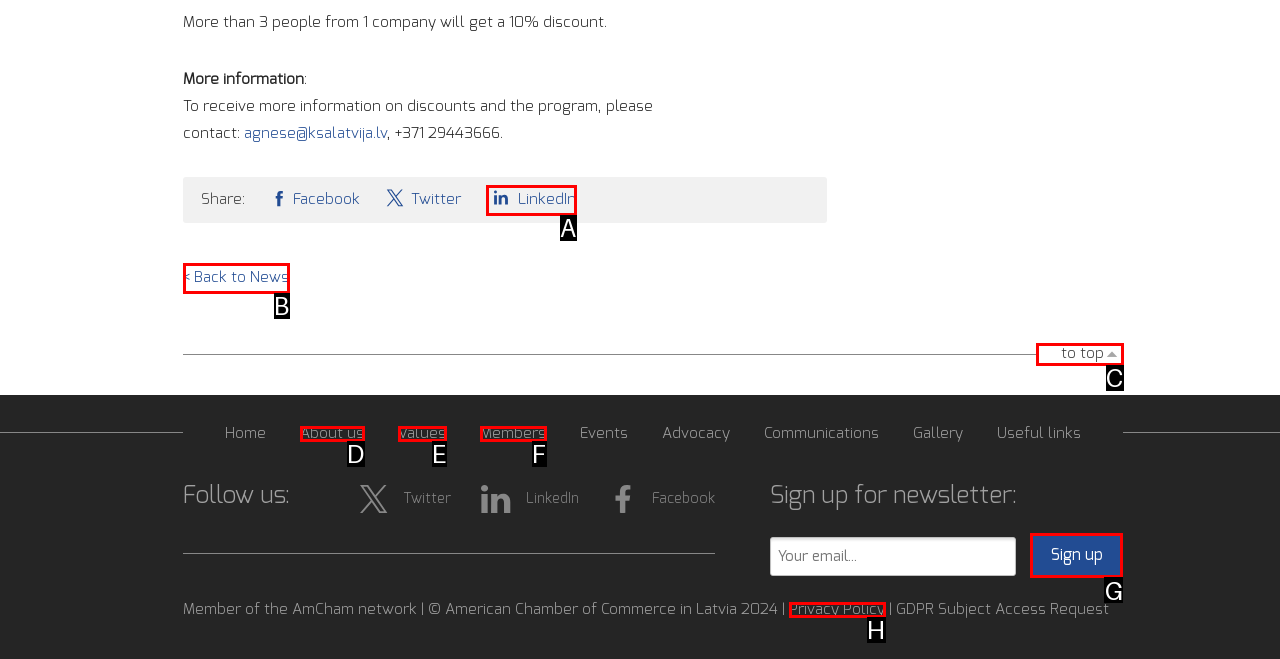What option should you select to complete this task: Sign up for newsletter? Indicate your answer by providing the letter only.

G